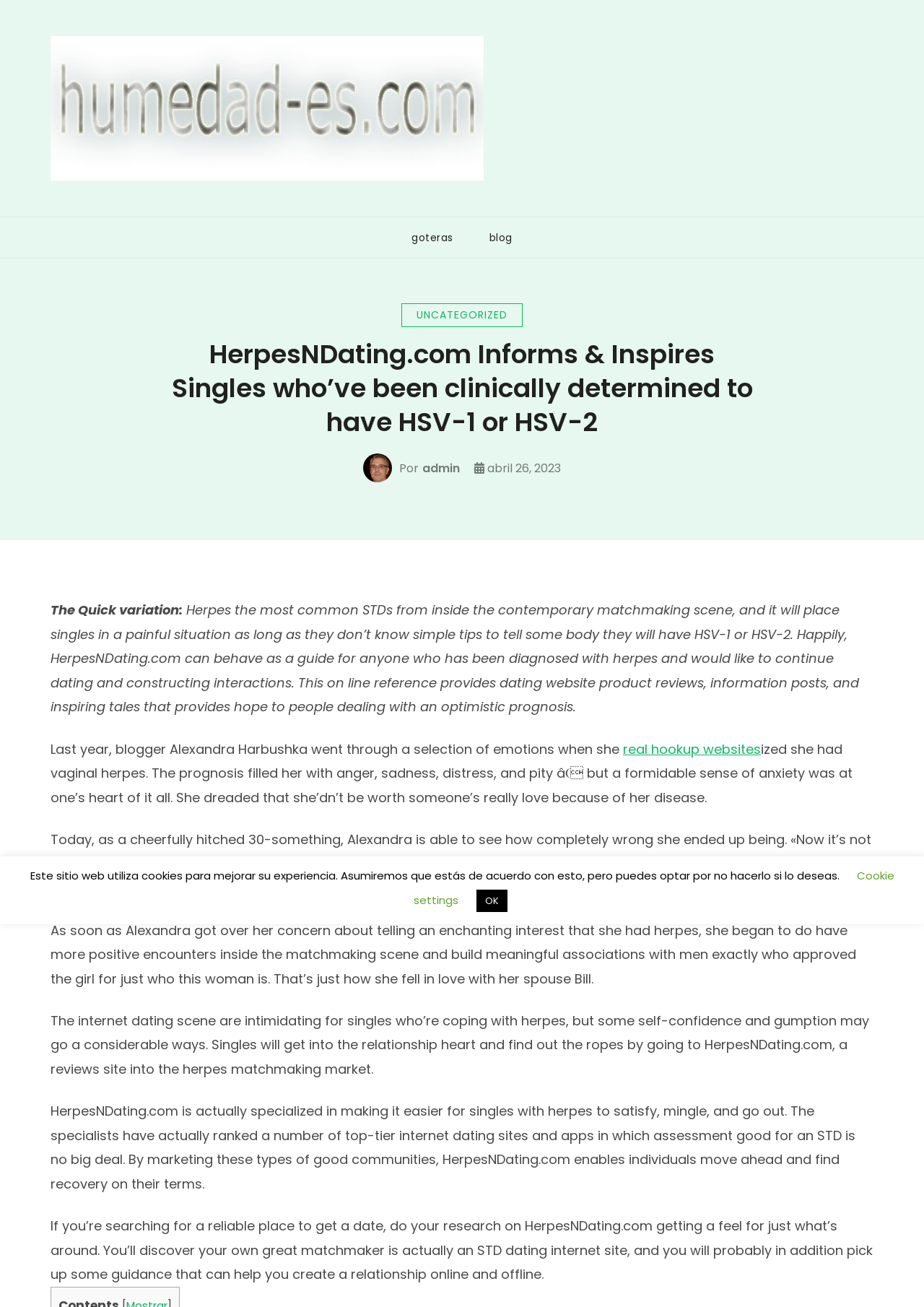Provide a one-word or short-phrase response to the question:
What is the focus of the website reviews on HerpesNDating.com?

STD dating sites